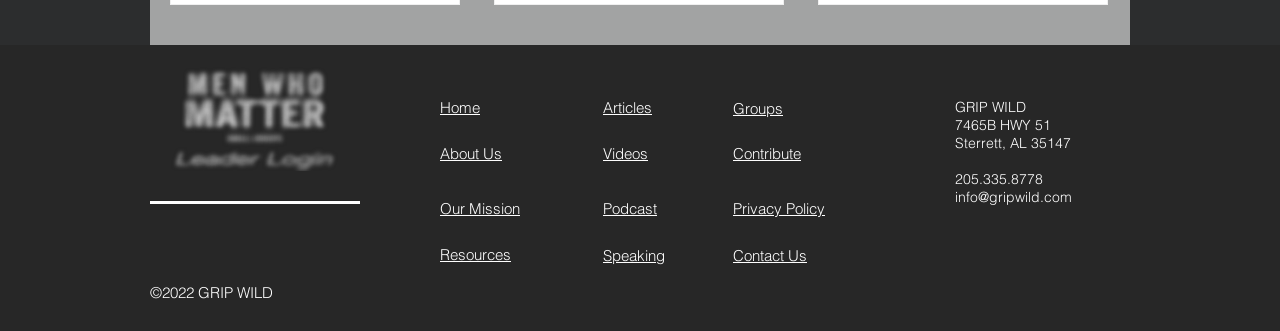Identify the bounding box coordinates for the region of the element that should be clicked to carry out the instruction: "Go to Home page". The bounding box coordinates should be four float numbers between 0 and 1, i.e., [left, top, right, bottom].

[0.344, 0.297, 0.375, 0.354]